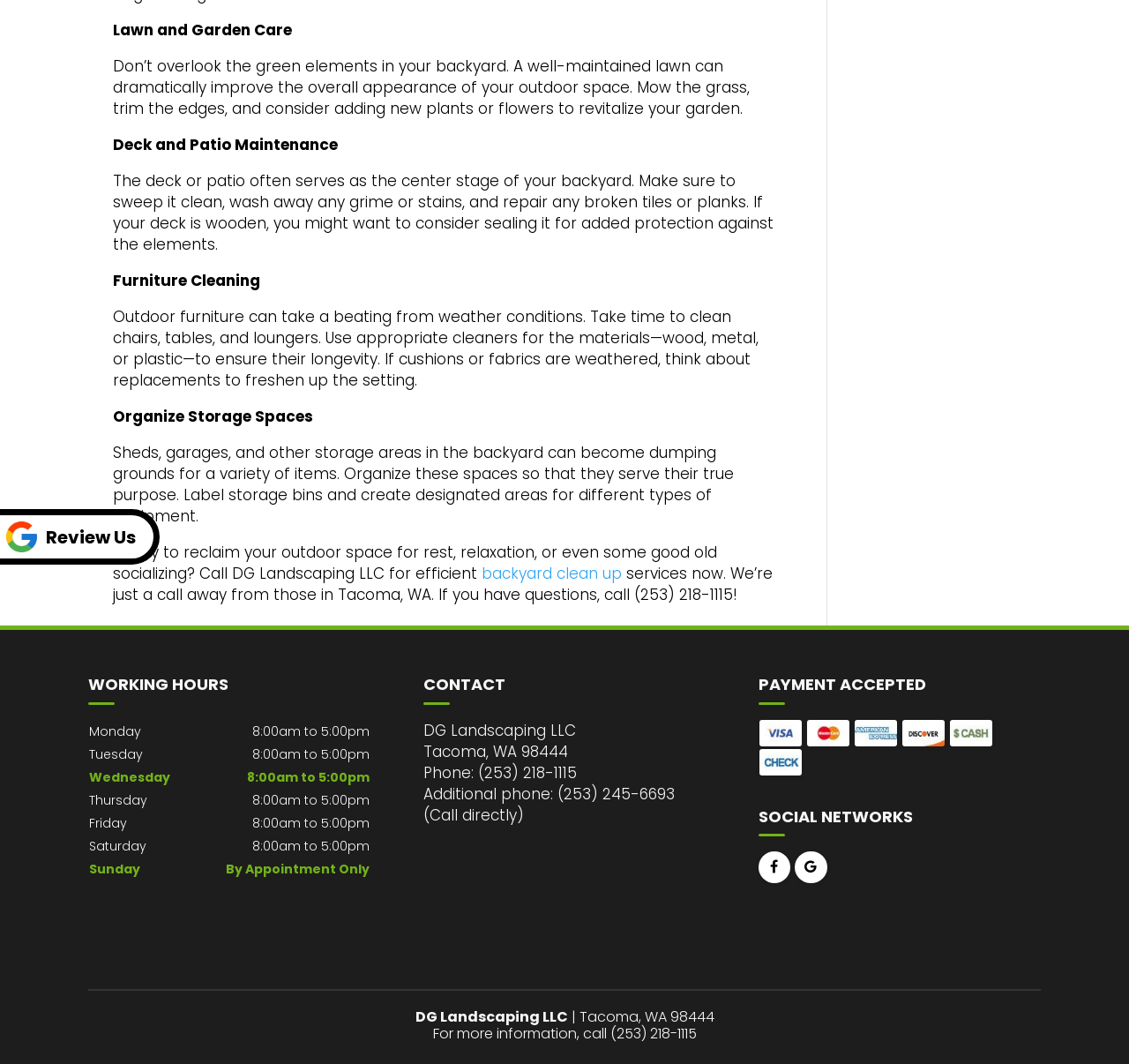Provide the bounding box coordinates of the HTML element this sentence describes: "Review Us". The bounding box coordinates consist of four float numbers between 0 and 1, i.e., [left, top, right, bottom].

[0.0, 0.478, 0.141, 0.531]